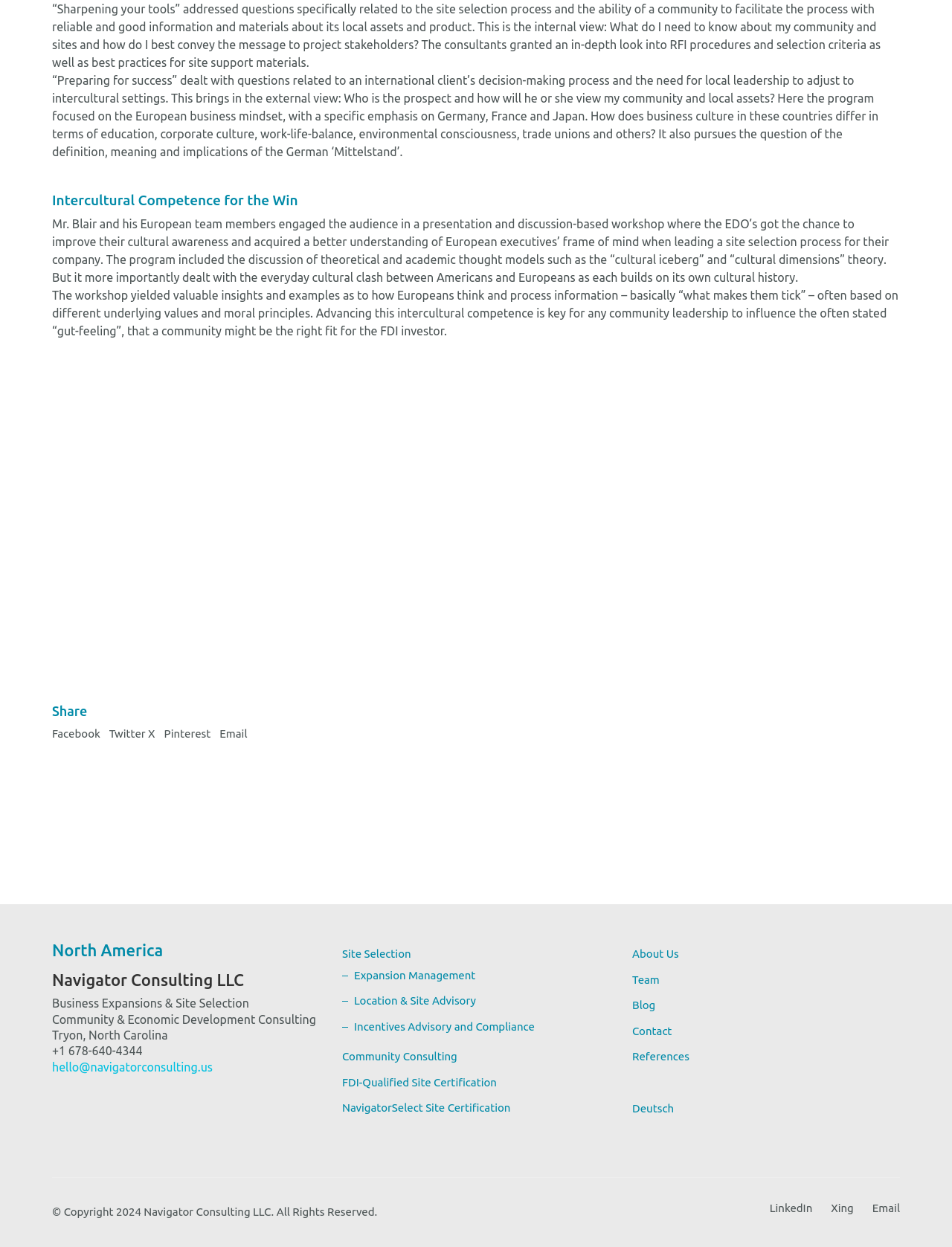Identify and provide the bounding box for the element described by: "Site Selection".

[0.359, 0.759, 0.432, 0.772]